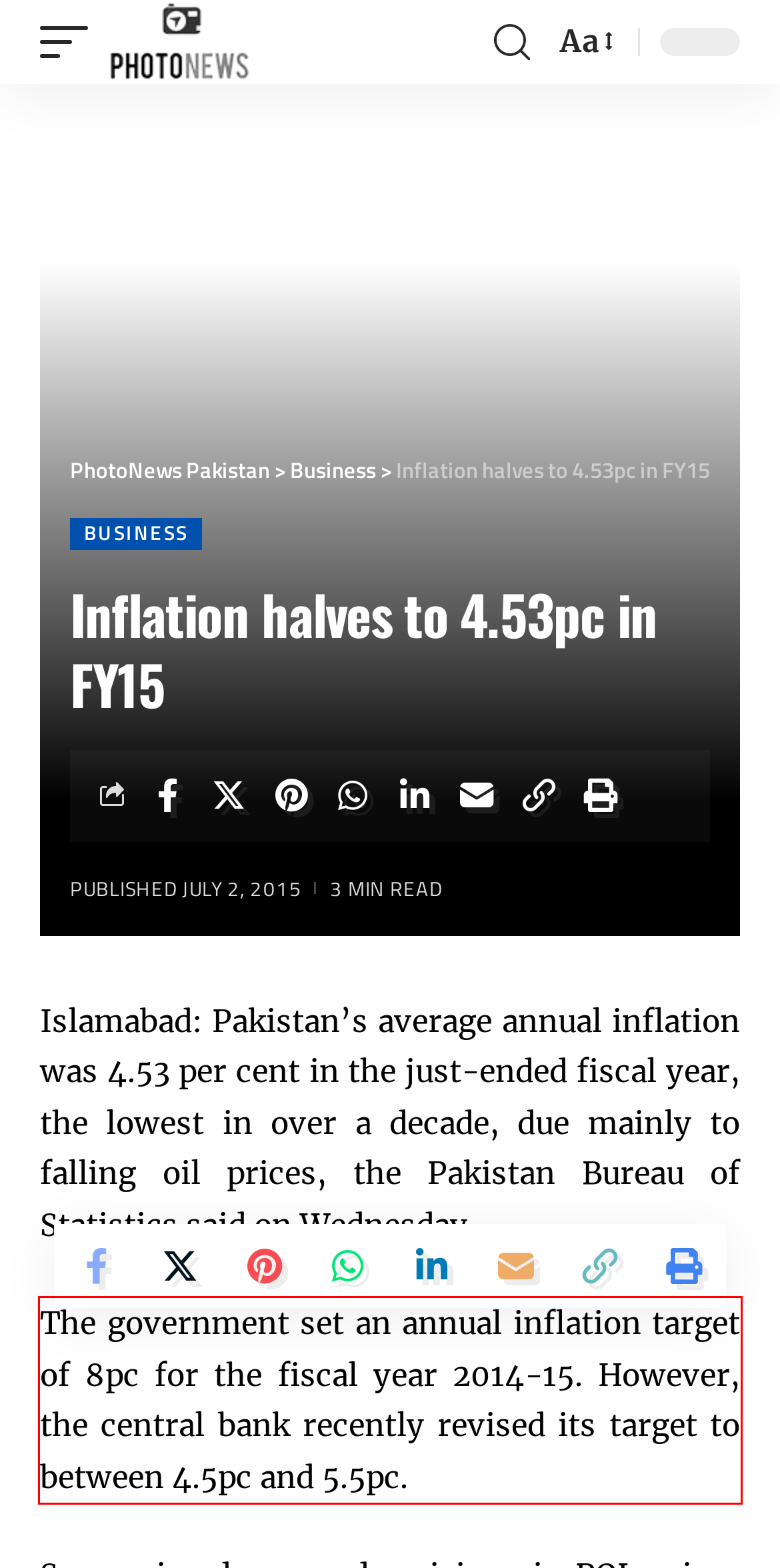Given a webpage screenshot, locate the red bounding box and extract the text content found inside it.

The government set an annual inflation target of 8pc for the fiscal year 2014-15. However, the central bank recently revised its target to between 4.5pc and 5.5pc.